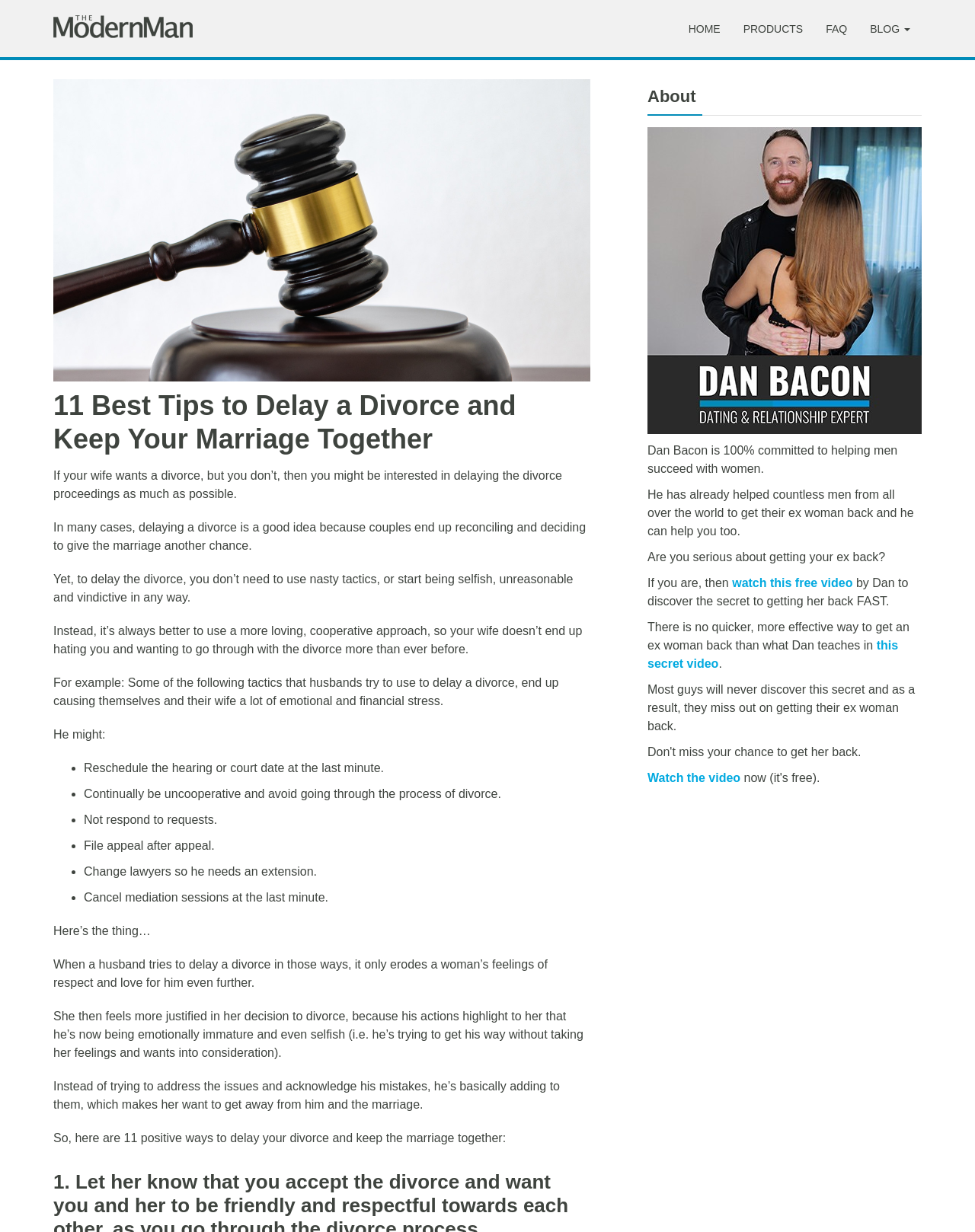Who is the author of the content?
Please answer the question with as much detail and depth as you can.

The author of the content is Dan Bacon, a dating and relationship expert, as indicated by the image and text on the webpage. He is described as being 100% committed to helping men succeed with women and has already helped countless men get their ex-woman back.